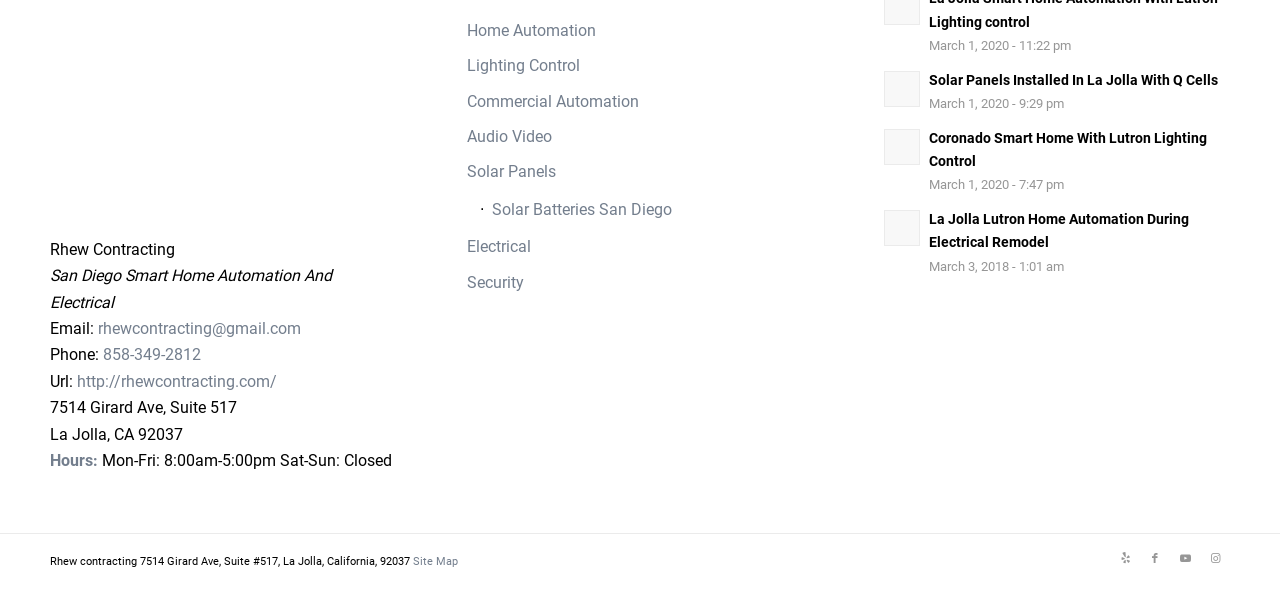Determine the bounding box coordinates of the section to be clicked to follow the instruction: "Read about the Q Cells solar installation in La Jolla". The coordinates should be given as four float numbers between 0 and 1, formatted as [left, top, right, bottom].

[0.691, 0.12, 0.719, 0.181]